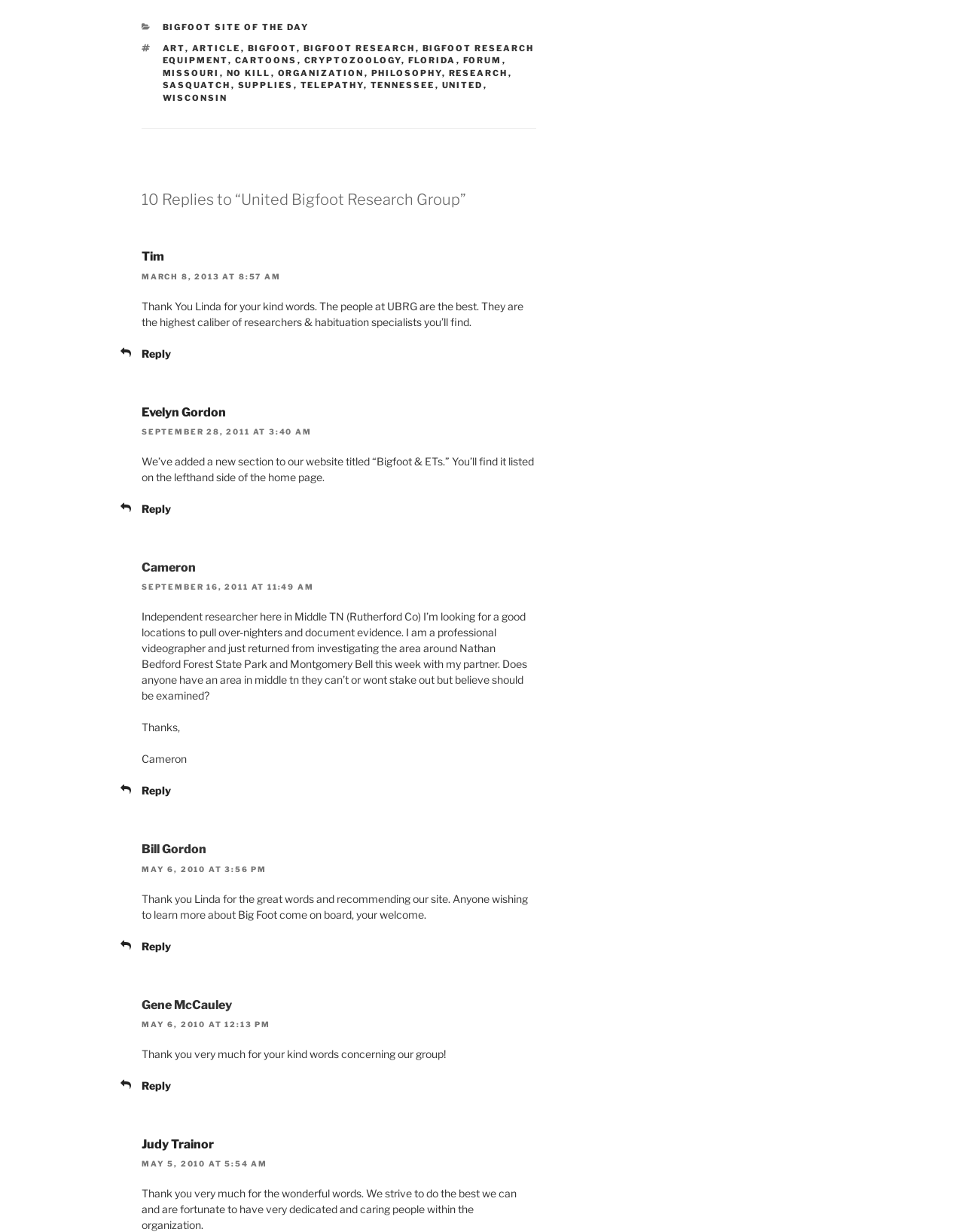Answer the following query concisely with a single word or phrase:
What is the topic of the new section added to the website?

Bigfoot & ETs